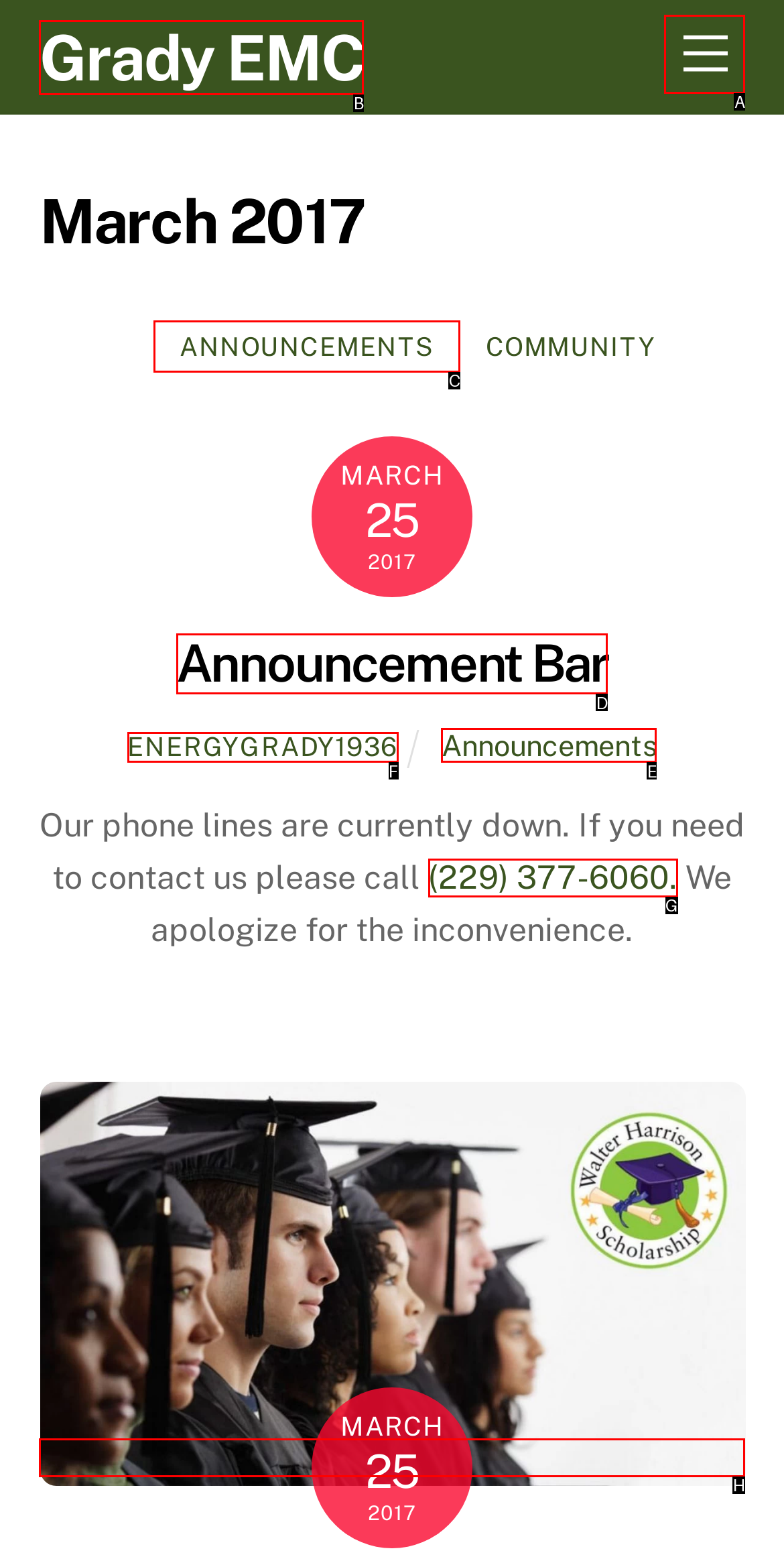Decide which letter you need to select to fulfill the task: View Announcements
Answer with the letter that matches the correct option directly.

C